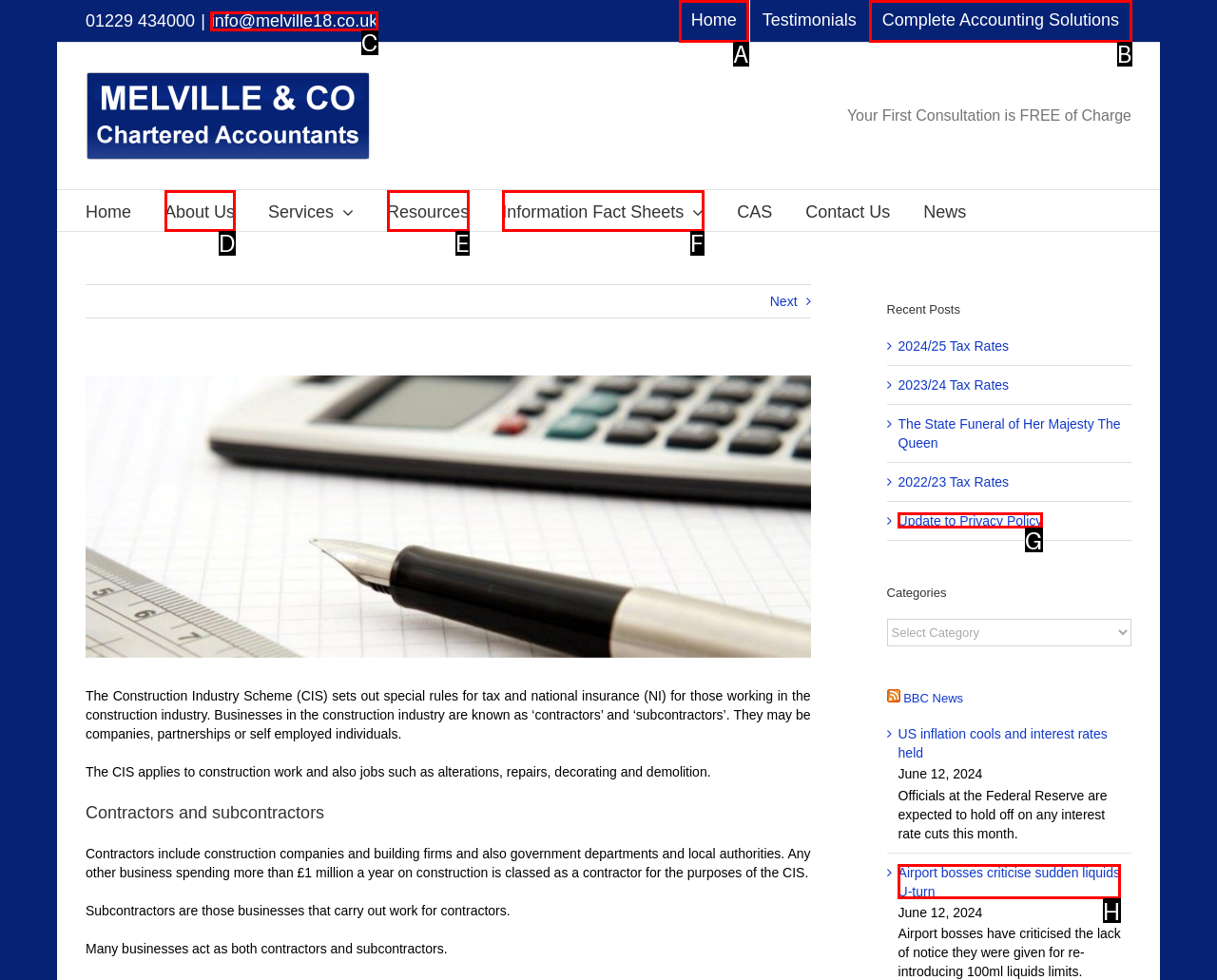Given the task: Navigate to the Home page, tell me which HTML element to click on.
Answer with the letter of the correct option from the given choices.

A